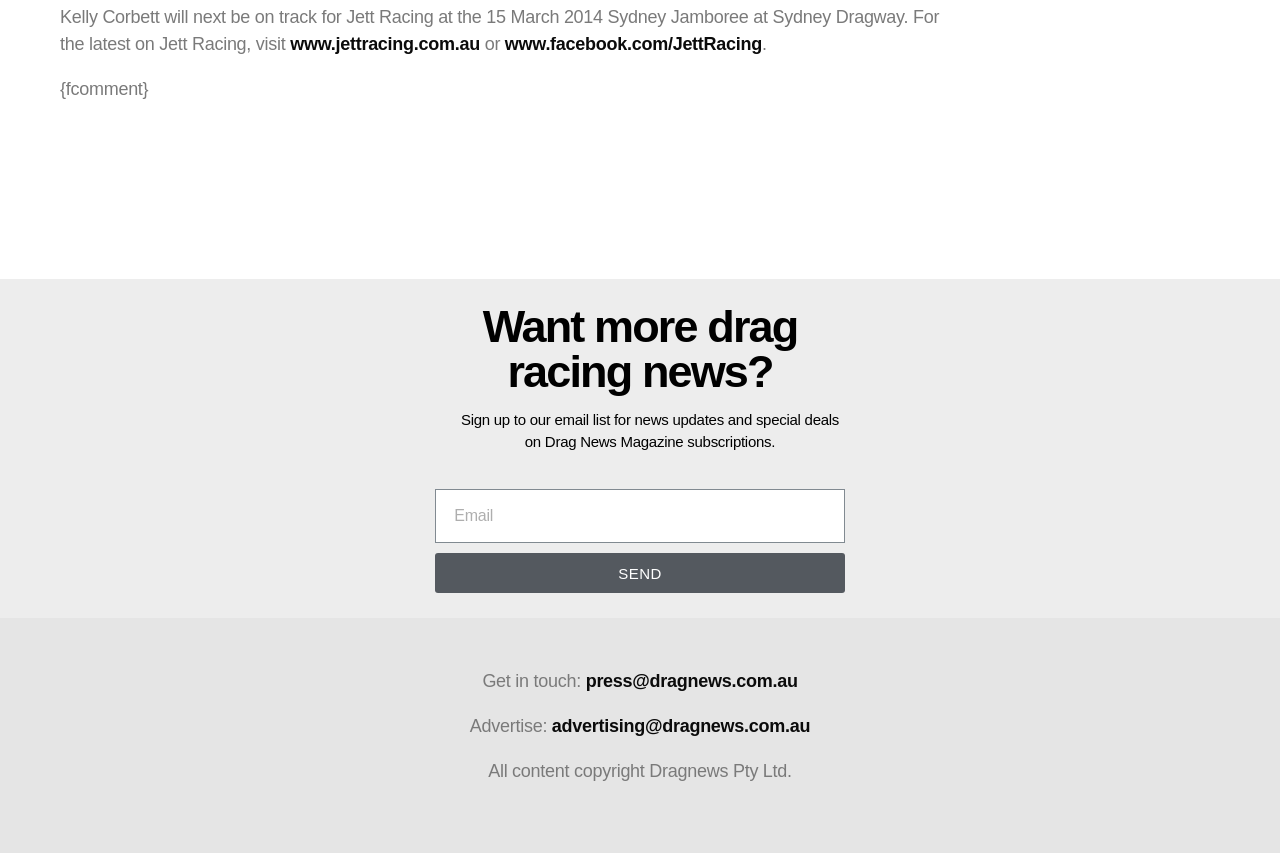Provide the bounding box coordinates for the specified HTML element described in this description: "www.jettracing.com.au". The coordinates should be four float numbers ranging from 0 to 1, in the format [left, top, right, bottom].

[0.227, 0.04, 0.375, 0.063]